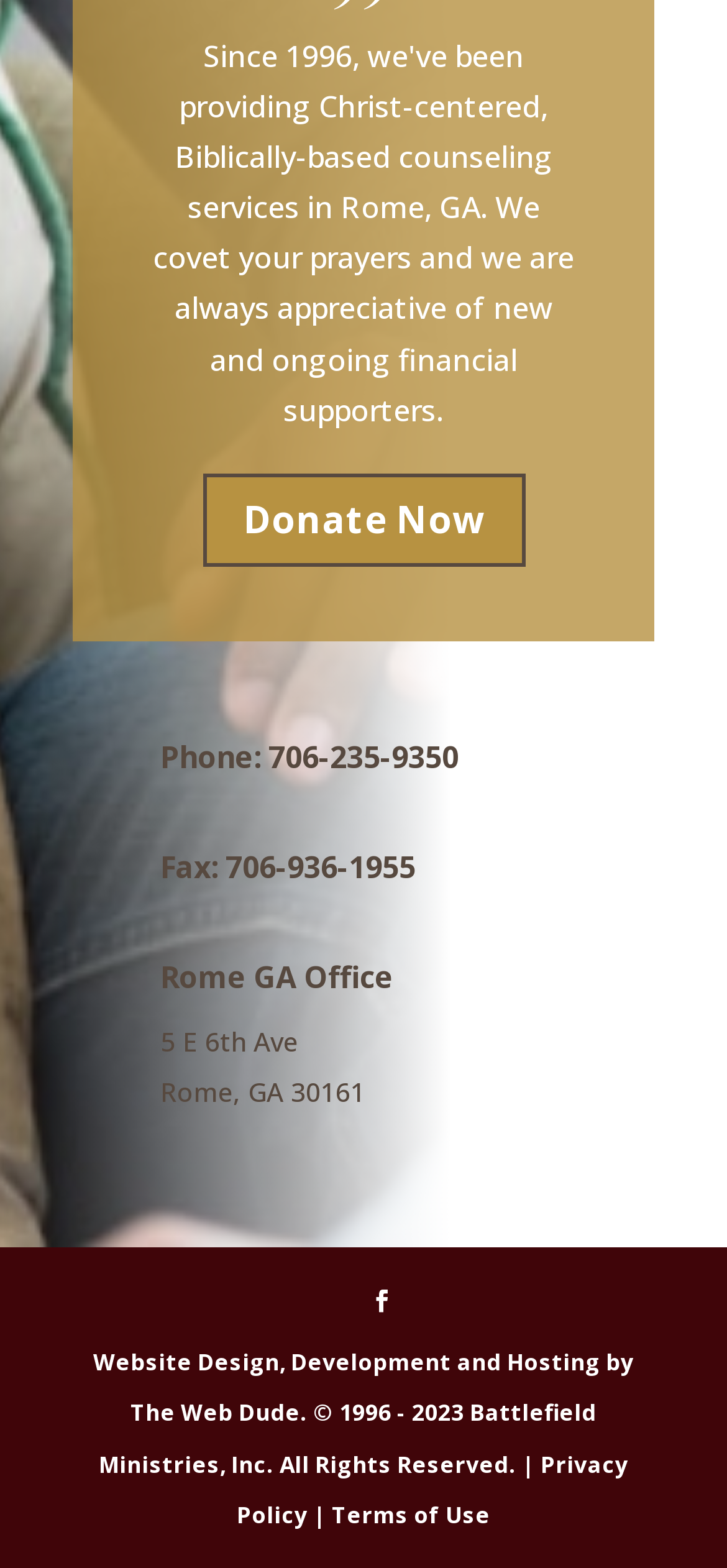What is the phone number?
Refer to the image and provide a thorough answer to the question.

I found the phone number by looking at the heading element that says 'Phone: 706-235-9350' in the LayoutTable element with bounding box coordinates [0.1, 0.472, 0.9, 0.507].